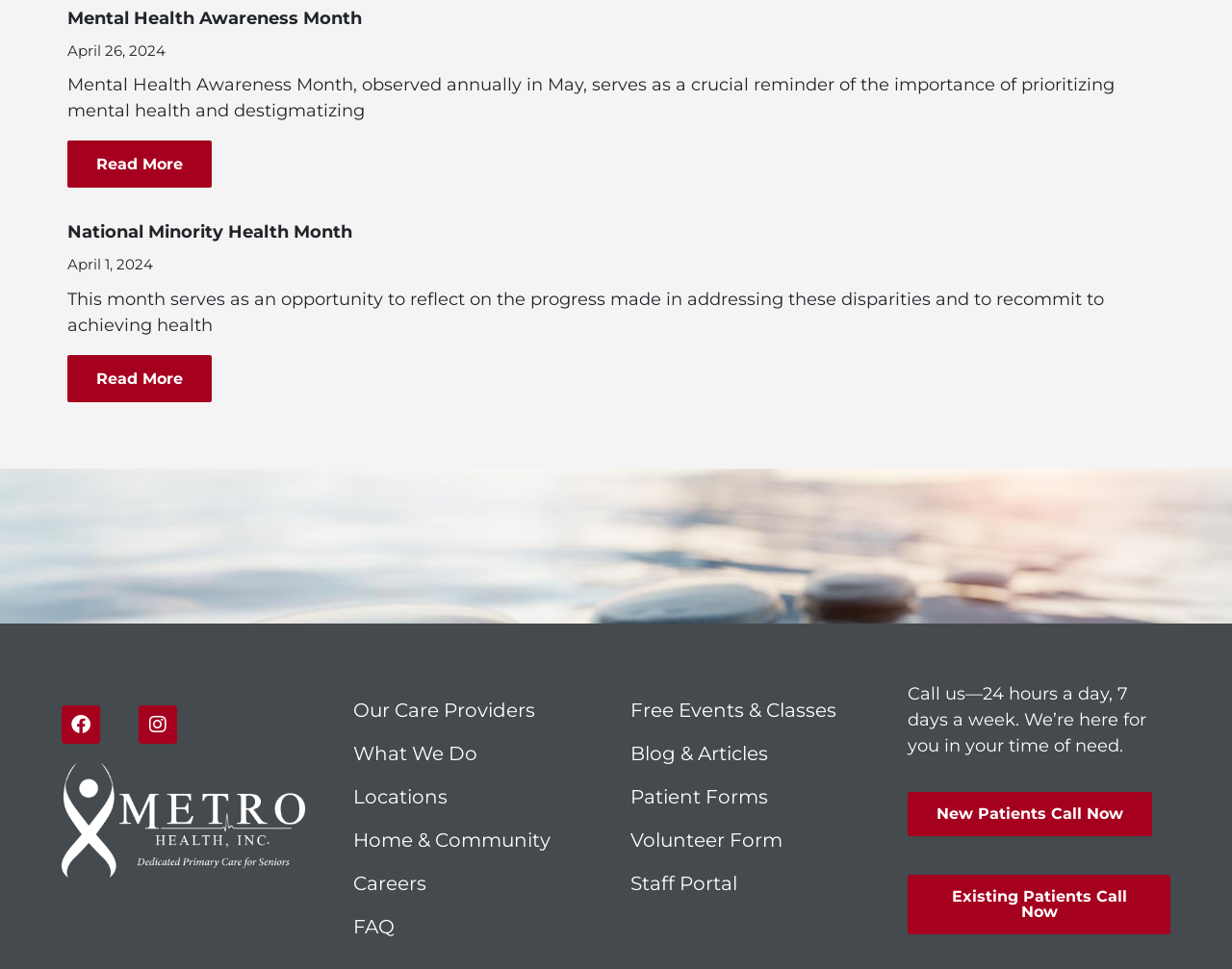Find the bounding box coordinates corresponding to the UI element with the description: "Careers". The coordinates should be formatted as [left, top, right, bottom], with values as floats between 0 and 1.

[0.287, 0.881, 0.488, 0.926]